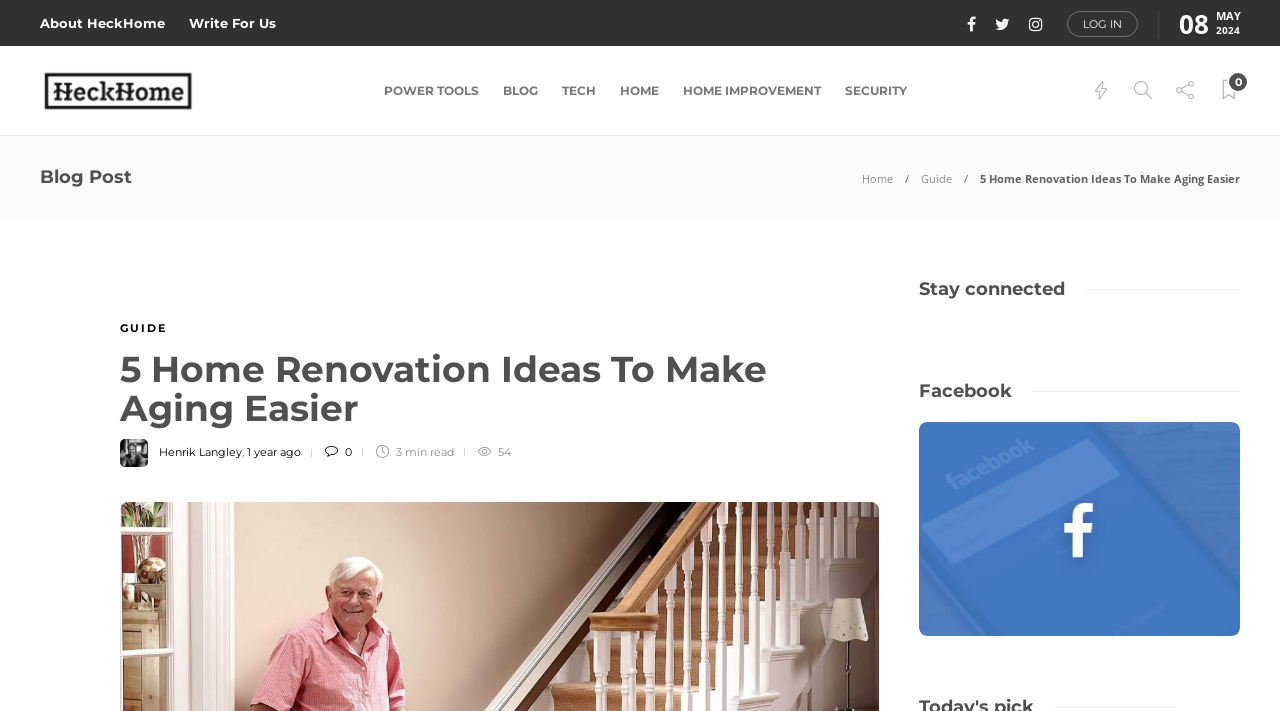Refer to the image and provide an in-depth answer to the question: 
How many categories are there in the top menu?

I counted the categories by looking at the top menu, where I found links labeled 'POWER TOOLS', 'BLOG', 'TECH', 'HOME', 'HOME IMPROVEMENT', 'SECURITY', and three icons.